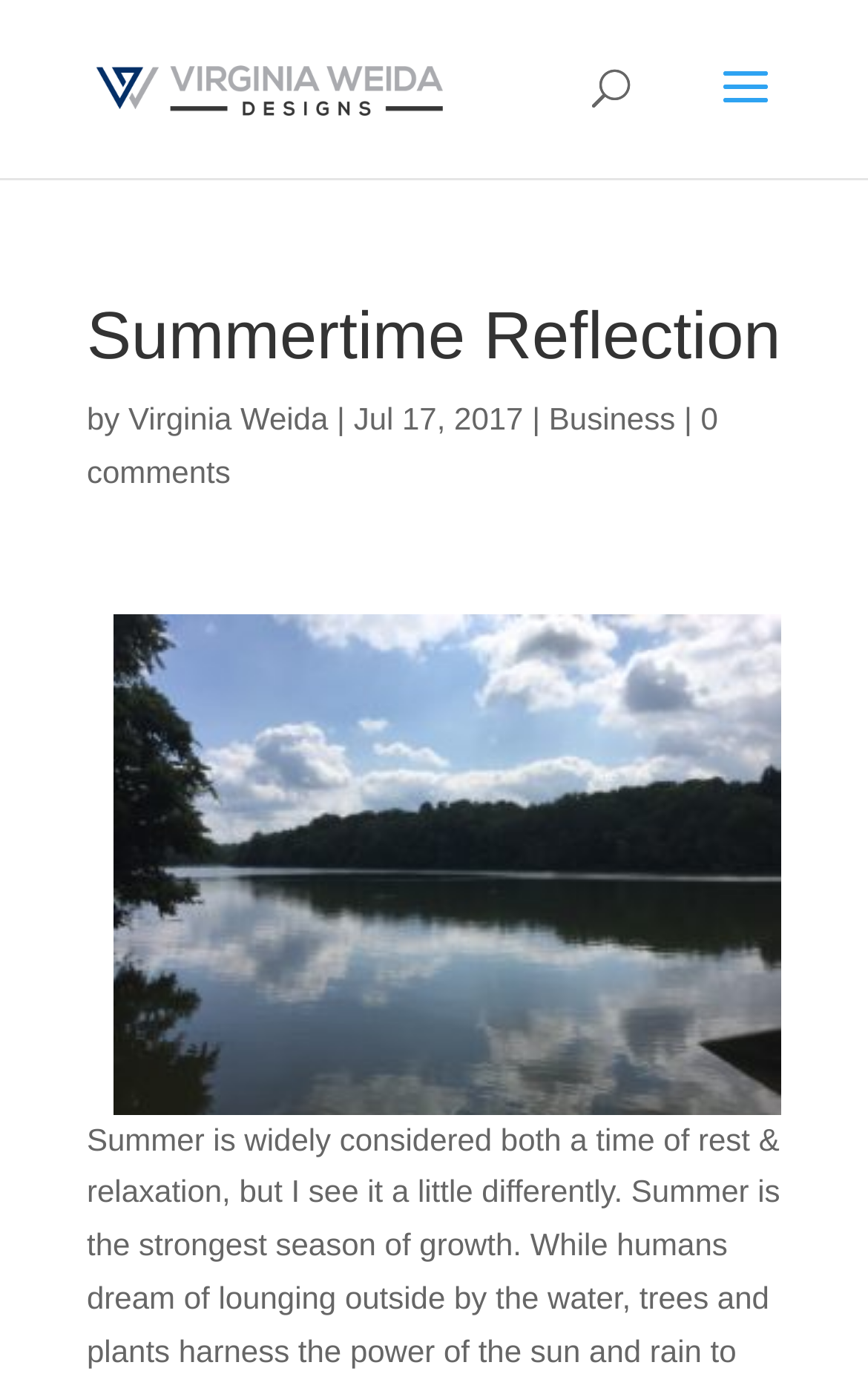Who is the author of the article?
Refer to the image and provide a thorough answer to the question.

The author of the article can be found by looking at the text 'by Virginia Weida' which is located below the heading 'Summertime Reflection'.